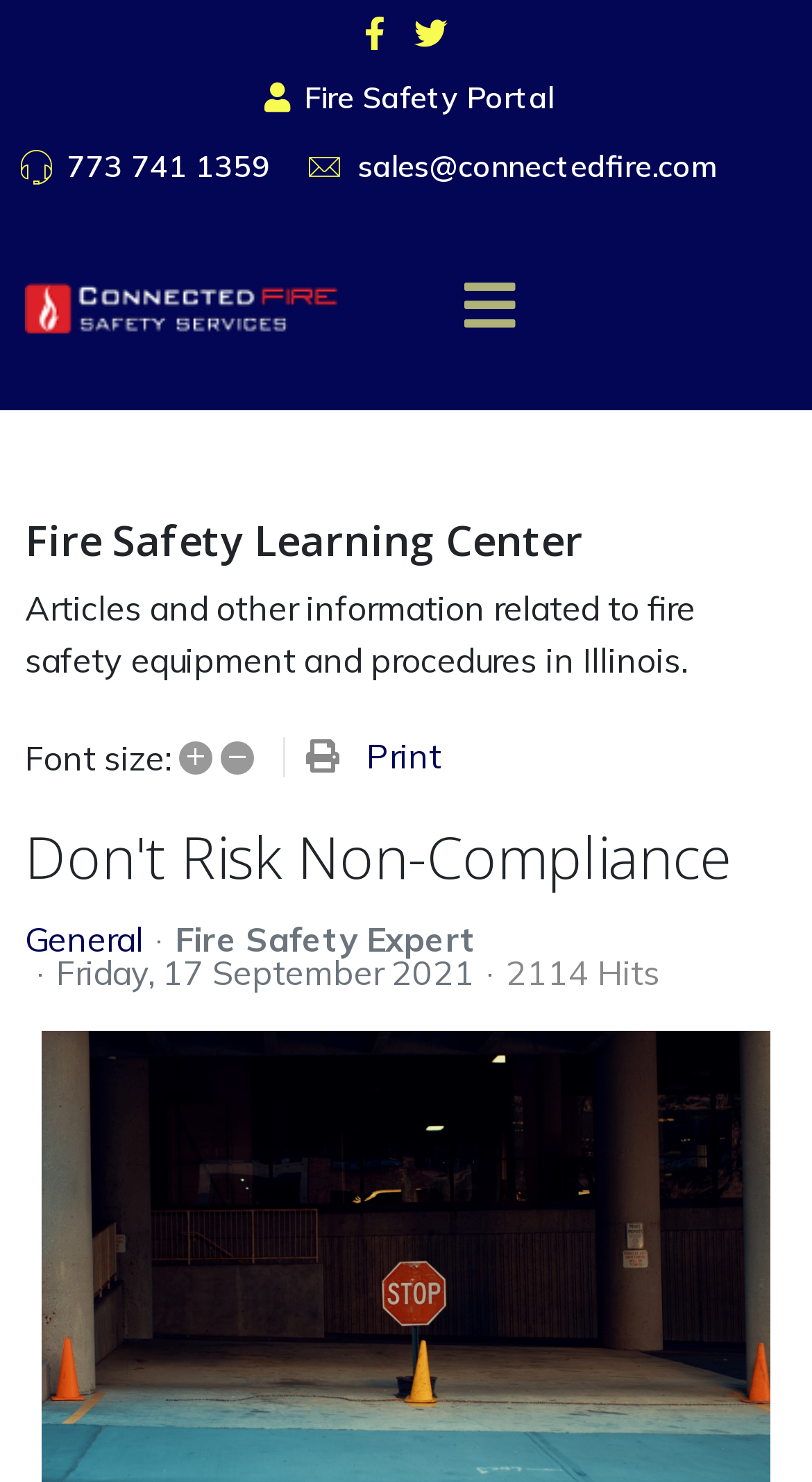Please give a succinct answer to the question in one word or phrase:
What is the date of the article?

Friday, 17 September 2021